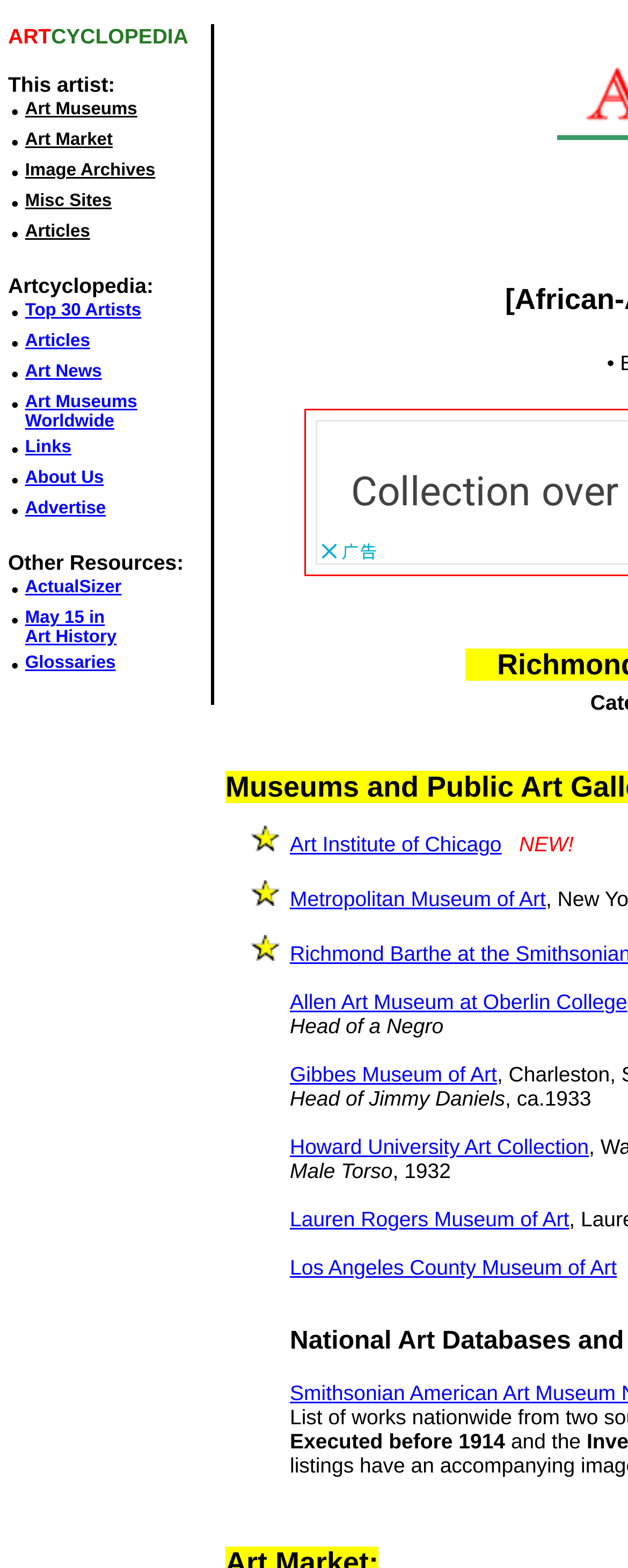Provide a one-word or short-phrase response to the question:
How many links are under the 'Articles' category?

2